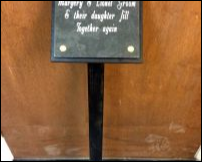Describe every aspect of the image in detail.

The image captures a beautifully crafted memorial plaque, mounted on a slender black stand. The plaque features elegant lettering, inscribed with a touching message commemorating Margery & Louis Green and their daughter, highlighting the sentiment of being "together again." The backdrop appears rustic, enhancing the plaque's significance as a tribute to loved ones. This poignant display encapsulates themes of remembrance and familial connection, serving as a heartfelt reminder of enduring relationships.